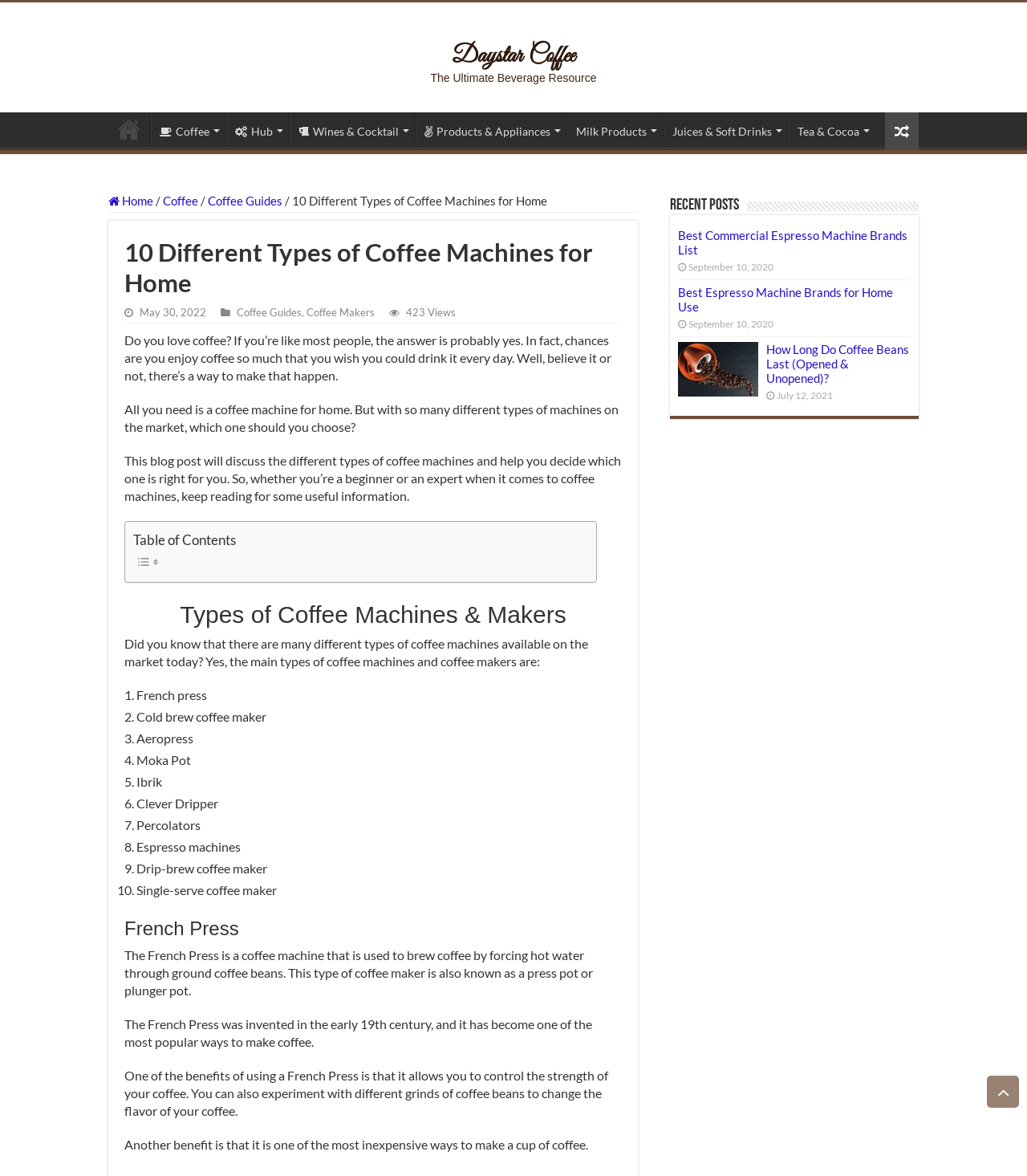What is the main topic of this webpage?
Please provide a single word or phrase as your answer based on the image.

Coffee machines